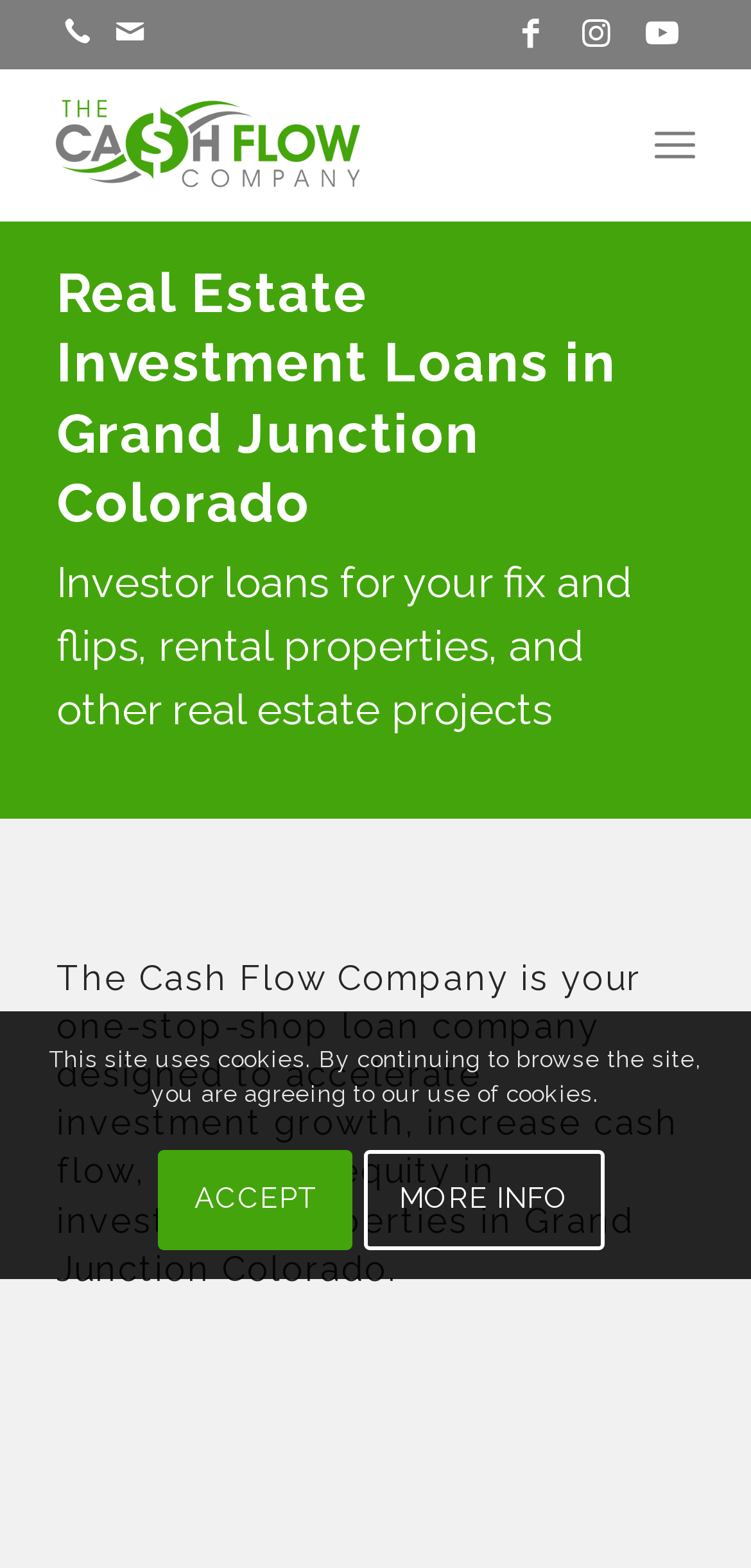Please give a short response to the question using one word or a phrase:
What is the purpose of the company?

Accelerate investment growth